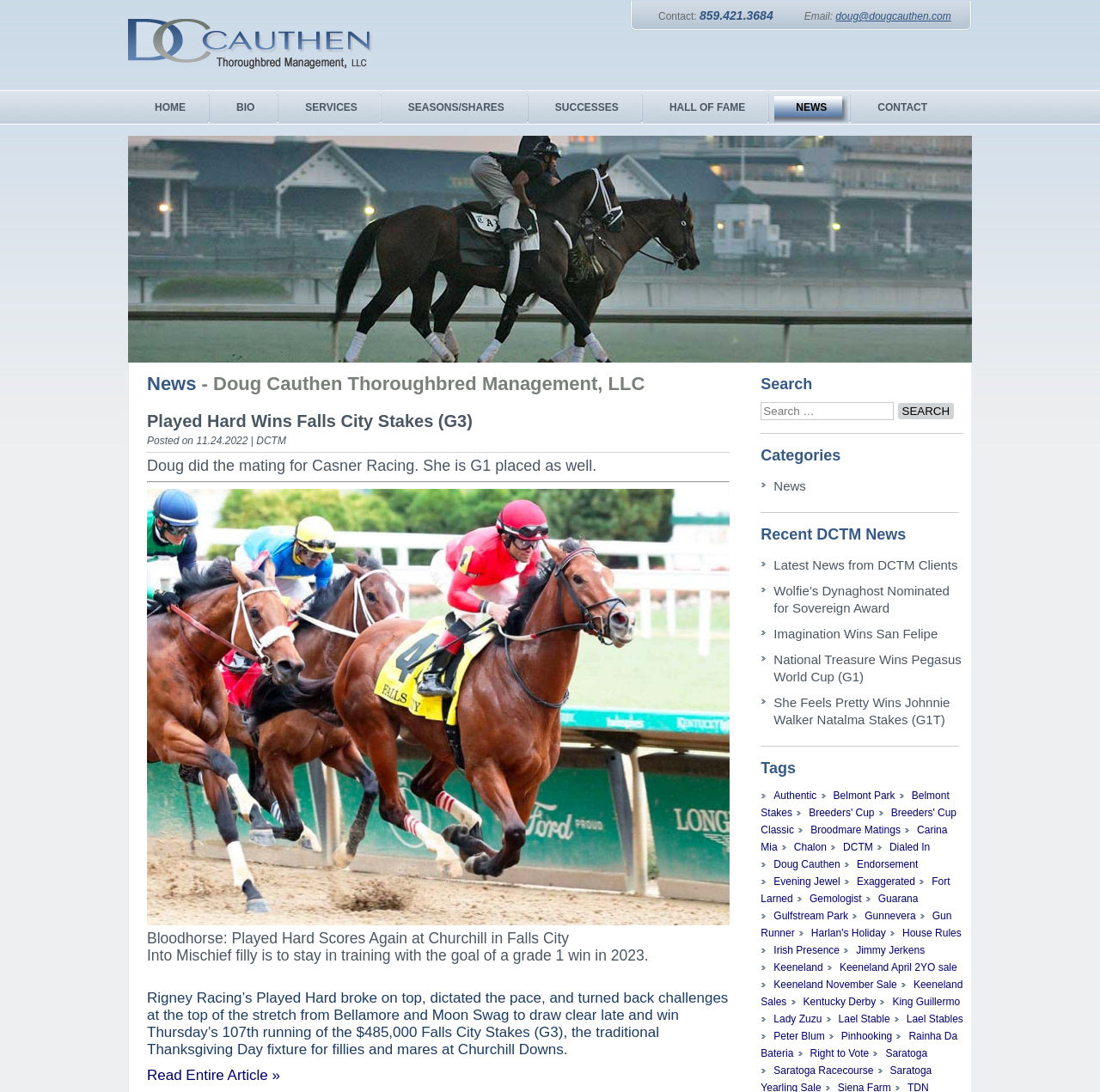Could you determine the bounding box coordinates of the clickable element to complete the instruction: "Contact Doug Cauthen via email"? Provide the coordinates as four float numbers between 0 and 1, i.e., [left, top, right, bottom].

[0.76, 0.009, 0.865, 0.02]